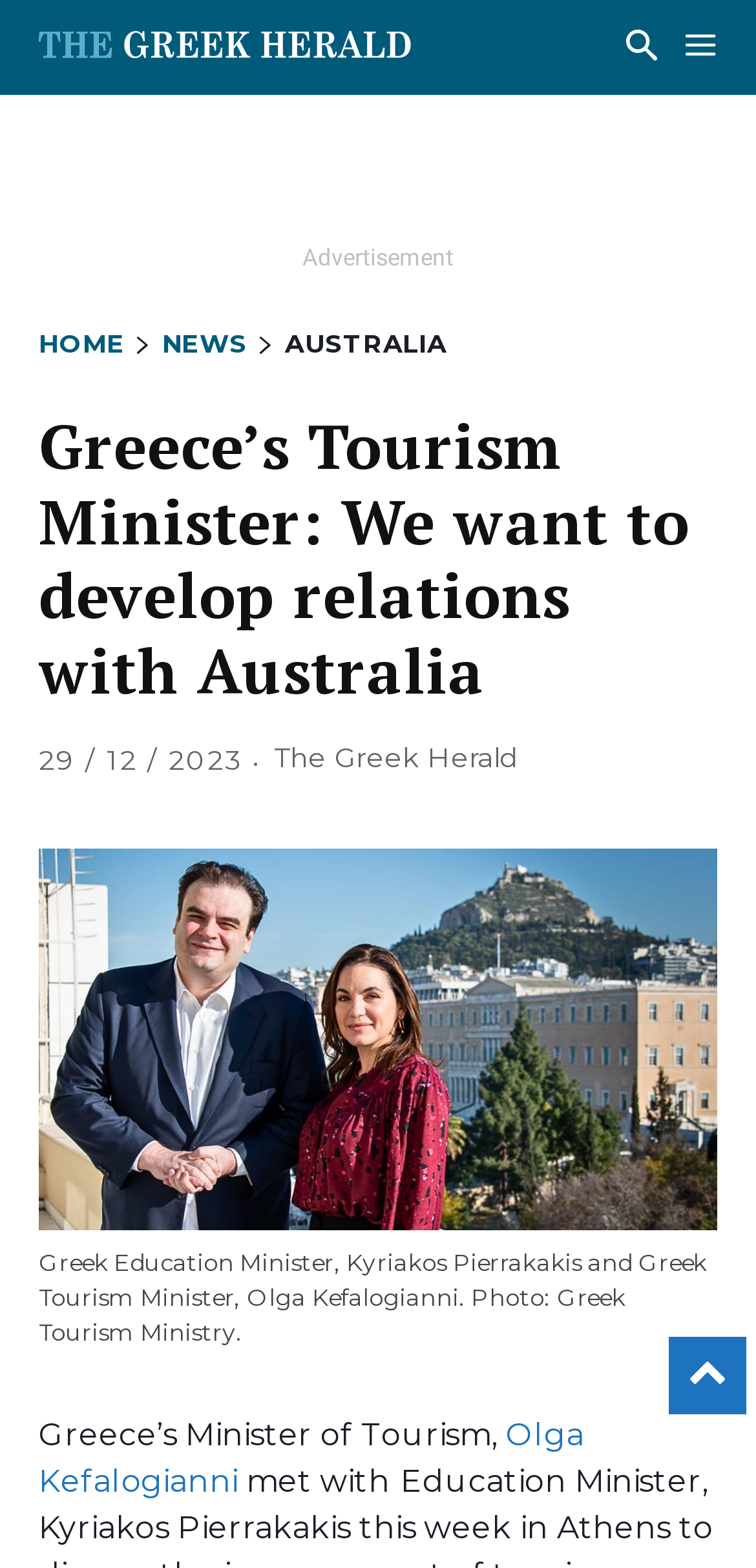Please give a succinct answer using a single word or phrase:
Who is the author of the article?

Not specified